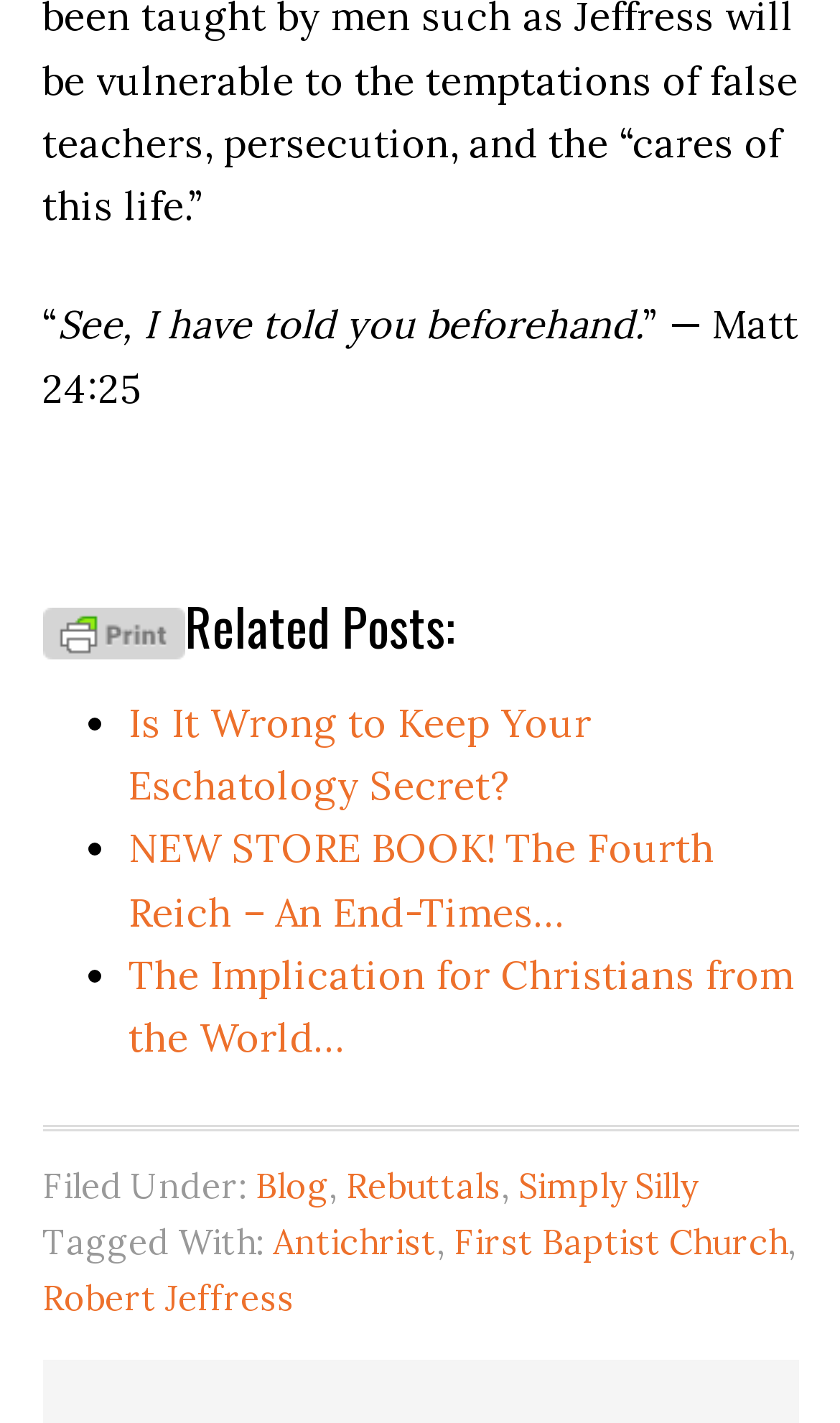How many related posts are listed?
Refer to the image and provide a concise answer in one word or phrase.

3